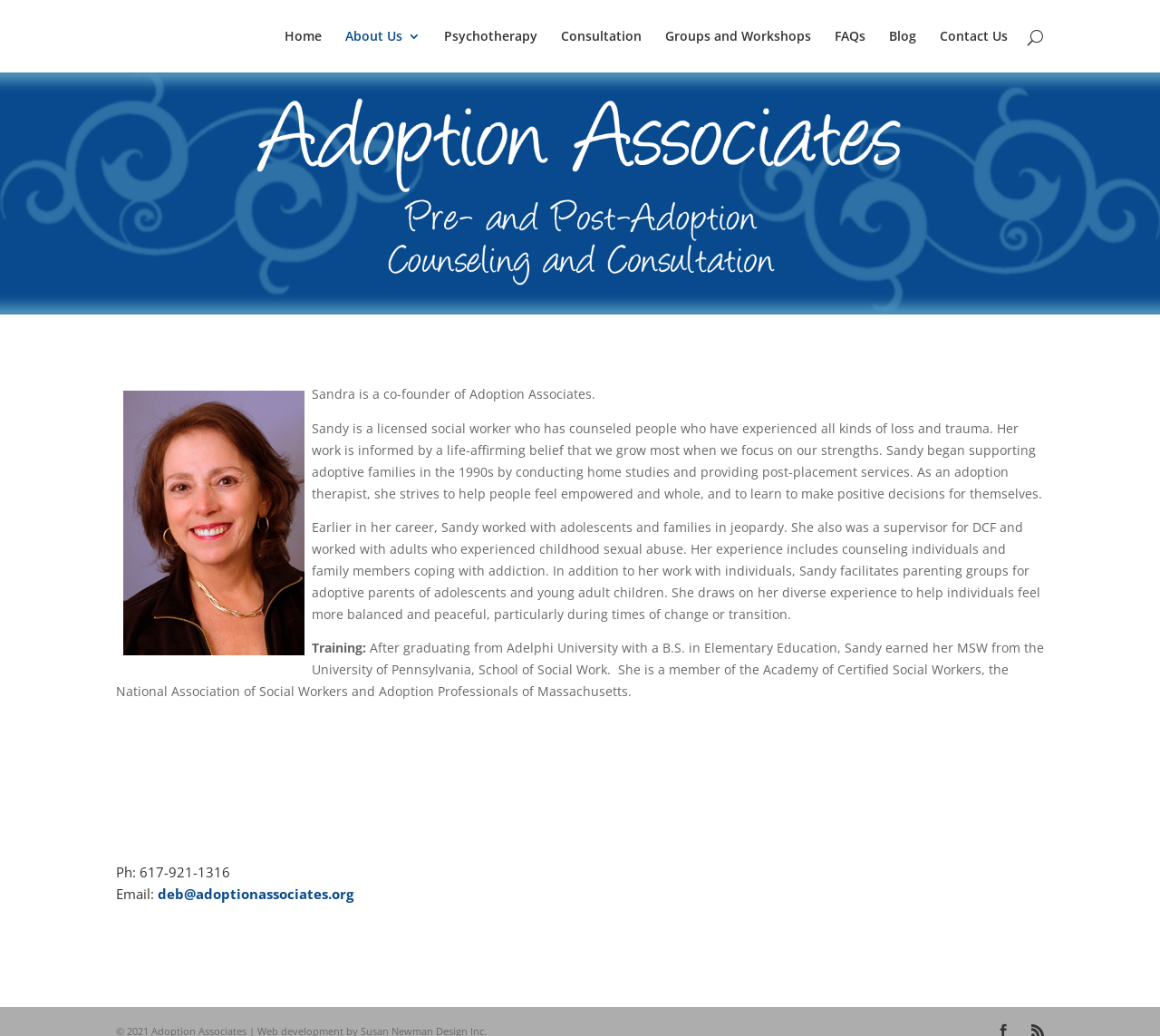Please provide the bounding box coordinates for the element that needs to be clicked to perform the instruction: "email deb". The coordinates must consist of four float numbers between 0 and 1, formatted as [left, top, right, bottom].

[0.136, 0.854, 0.305, 0.871]